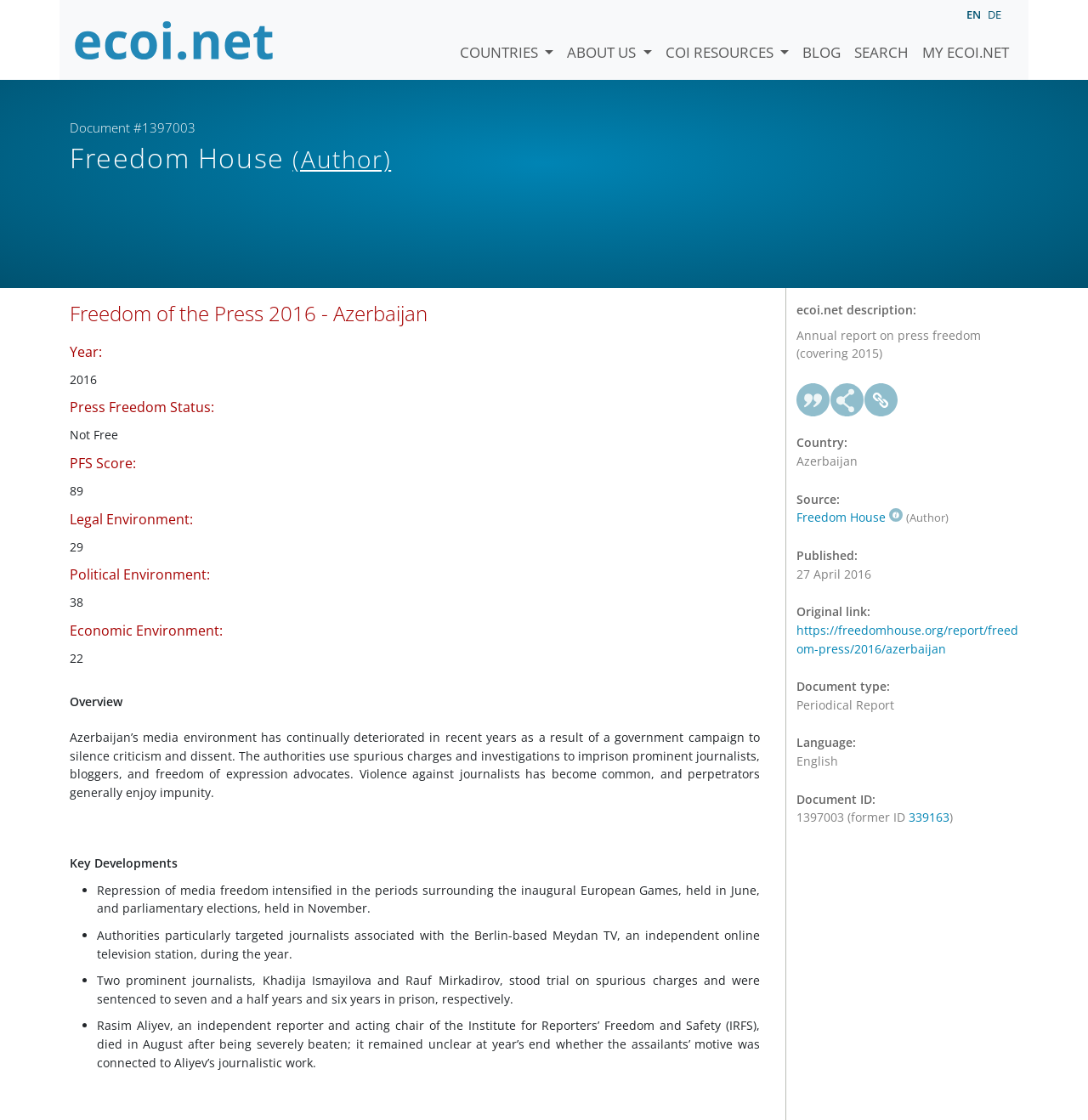Find the bounding box coordinates of the element to click in order to complete this instruction: "Click the 'COUNTRIES' link". The bounding box coordinates must be four float numbers between 0 and 1, denoted as [left, top, right, bottom].

[0.416, 0.015, 0.515, 0.057]